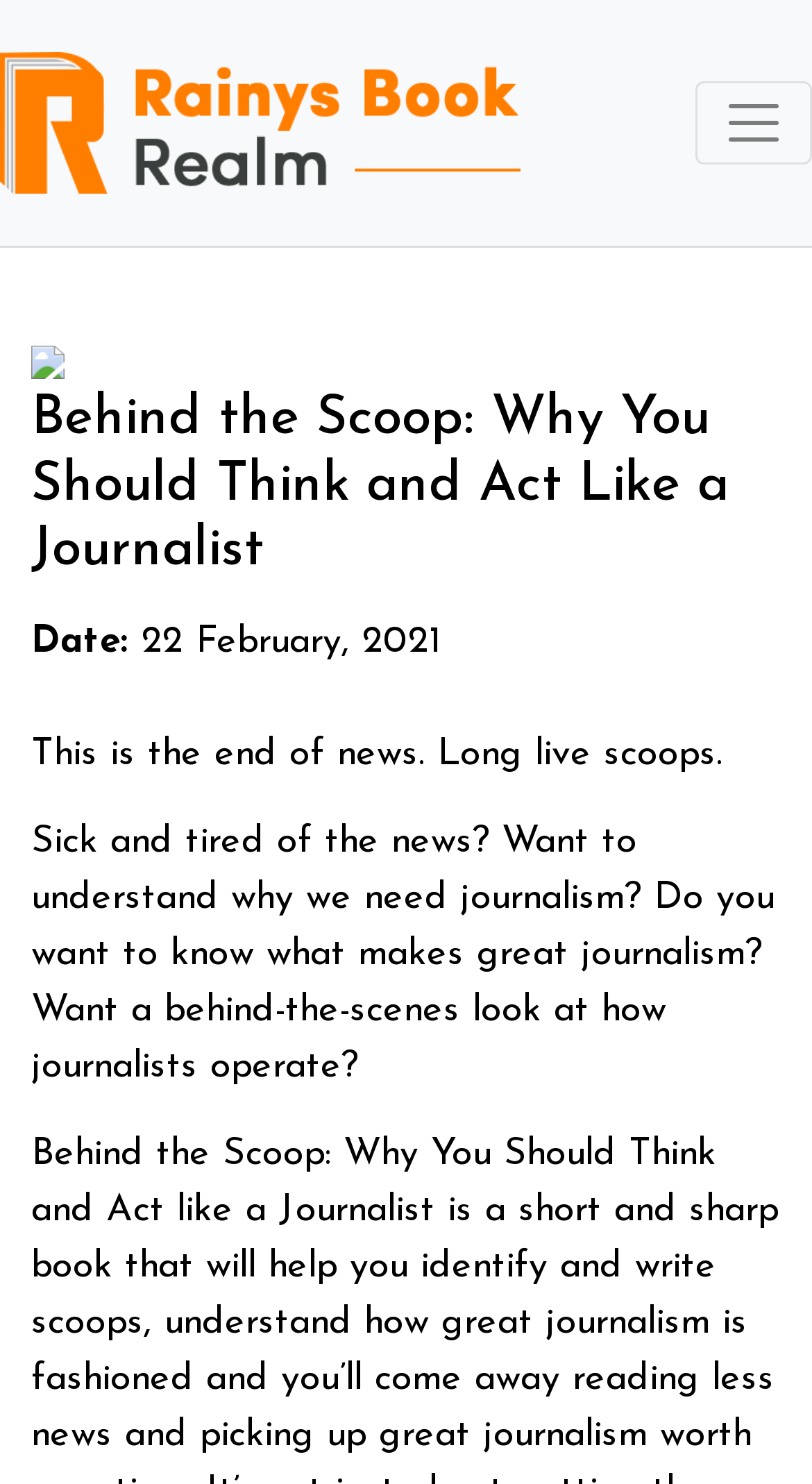Based on what you see in the screenshot, provide a thorough answer to this question: What is the name of the website?

I found the name of the website by looking at the link element at the top of the page that says 'Rainysbookrealm' and also the image element with the same name.